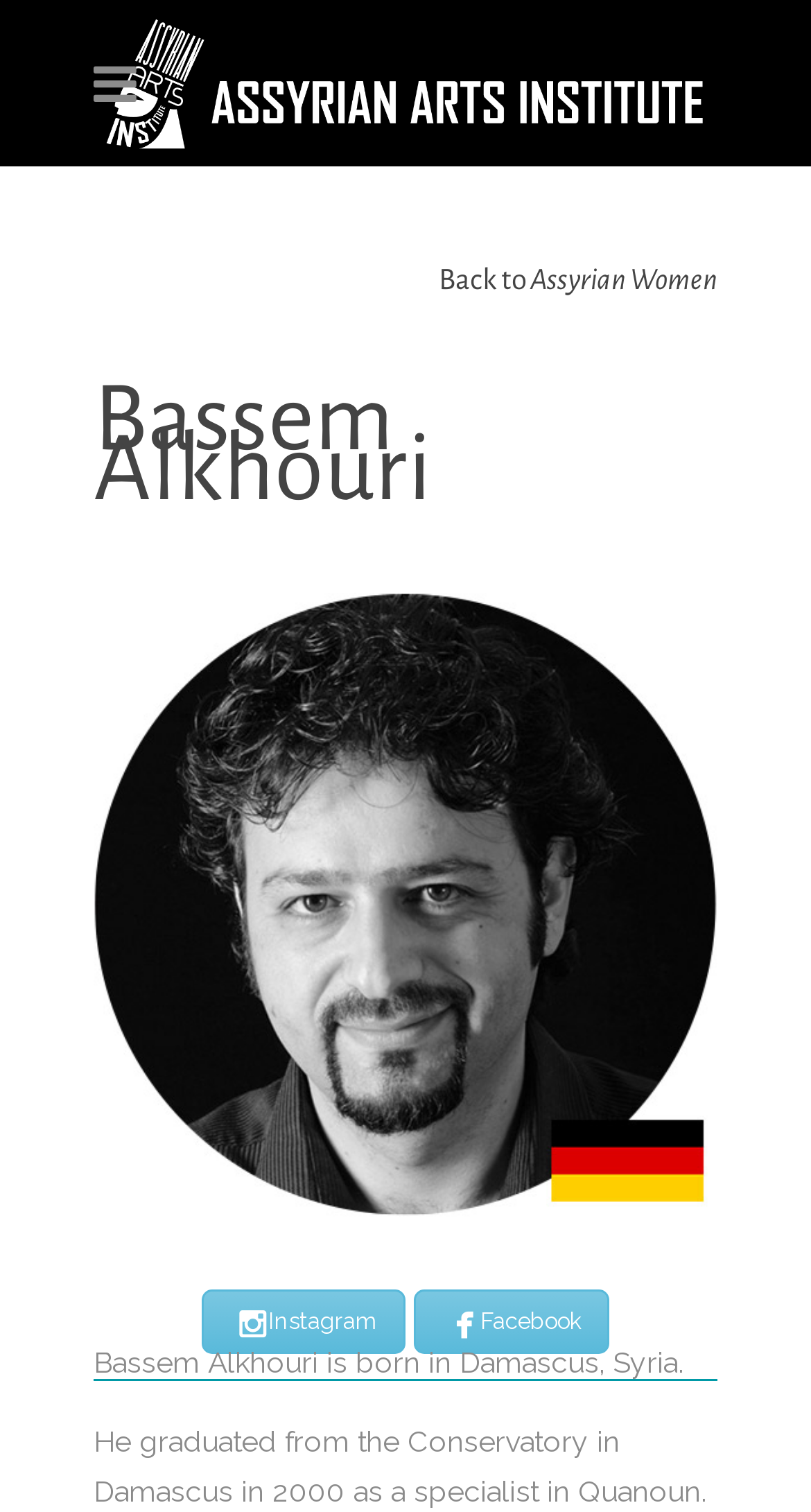Analyze the image and answer the question with as much detail as possible: 
Where was Bassem Alkhouri born?

I found this information by reading the text on the webpage, specifically the sentence 'Bassem Alkhouri is born in Damascus, Syria.' which provides the birthplace of Bassem Alkhouri.